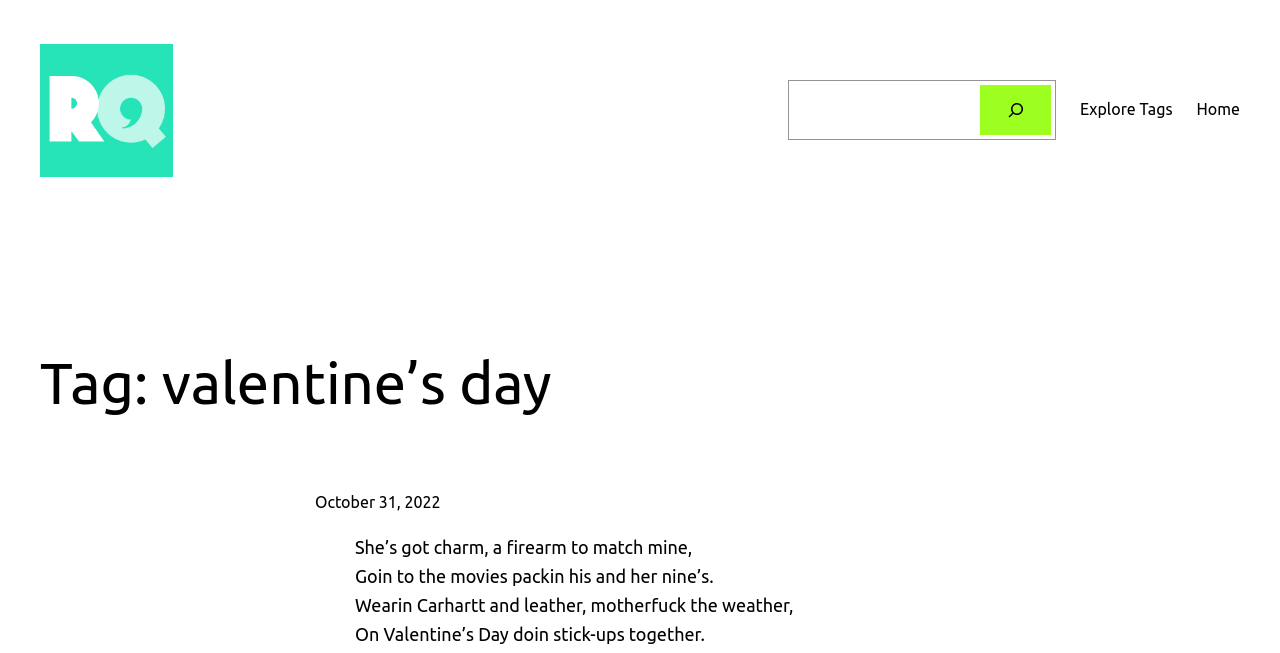Bounding box coordinates should be provided in the format (top-left x, top-left y, bottom-right x, bottom-right y) with all values between 0 and 1. Identify the bounding box for this UI element: Home

[0.935, 0.149, 0.969, 0.188]